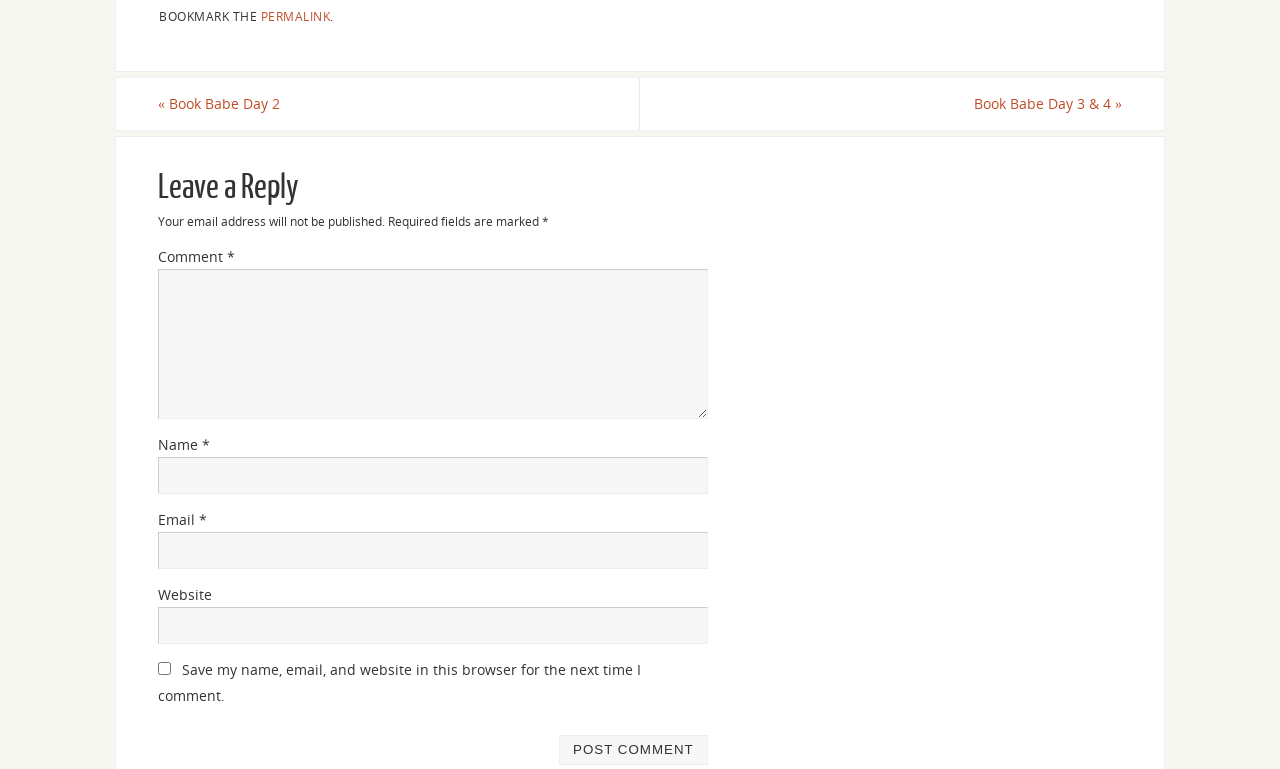For the element described, predict the bounding box coordinates as (top-left x, top-left y, bottom-right x, bottom-right y). All values should be between 0 and 1. Element description: parent_node: Email * aria-describedby="email-notes" name="email"

[0.123, 0.692, 0.553, 0.74]